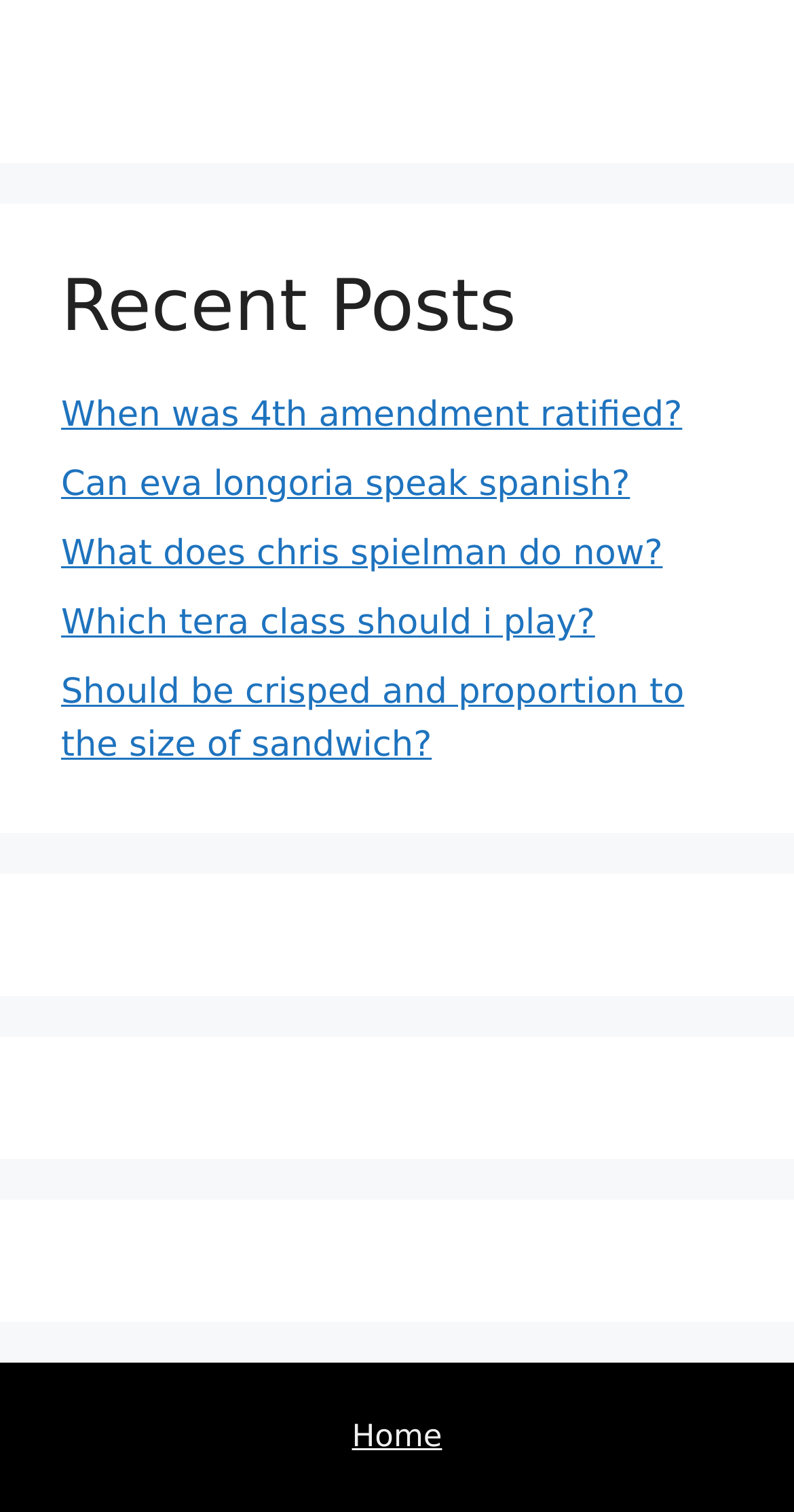How are the links organized on the webpage?
Answer with a single word or phrase by referring to the visual content.

Vertically